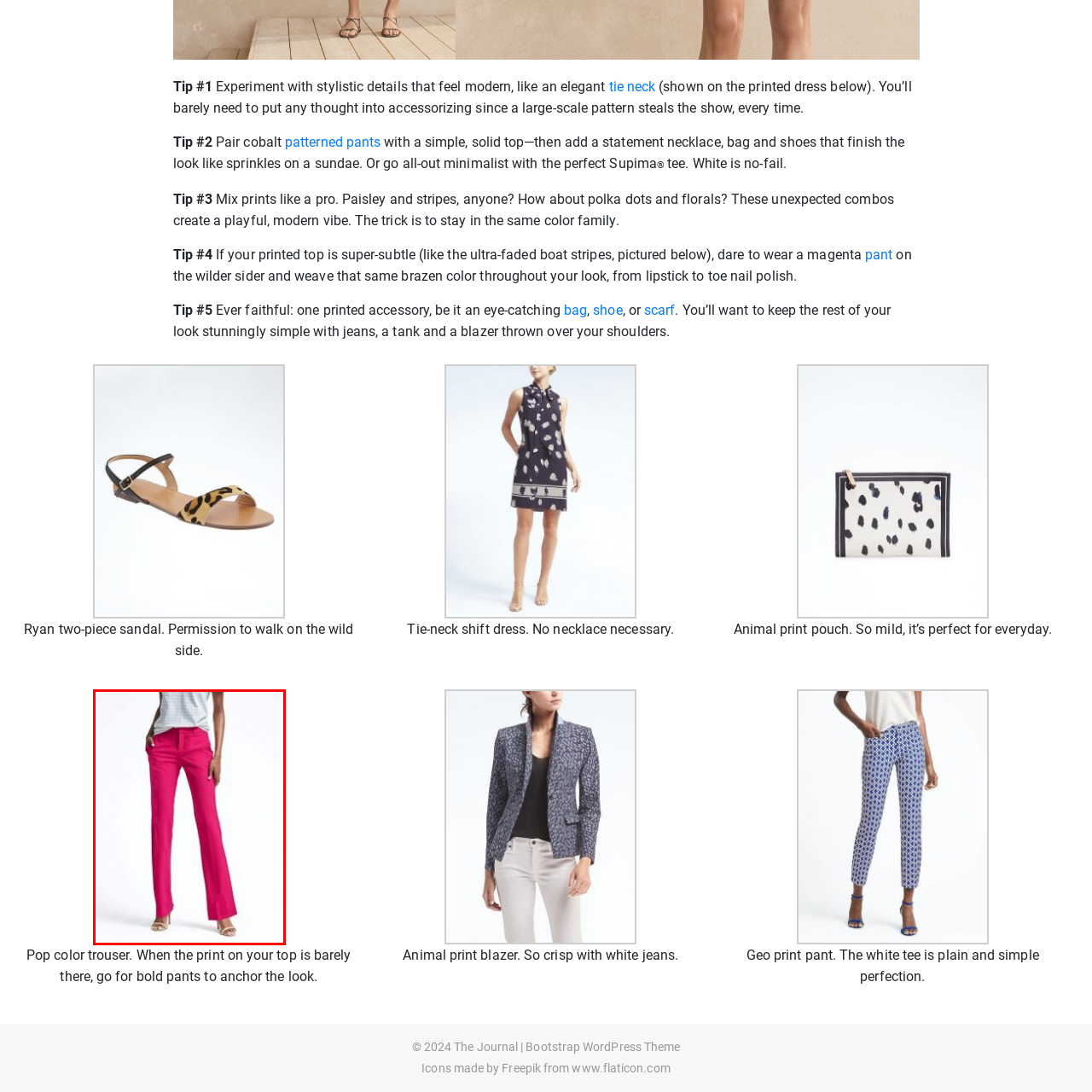What is the style tip mentioned in the caption? Look at the image outlined by the red bounding box and provide a succinct answer in one word or a brief phrase.

Anchor prints with solid colors